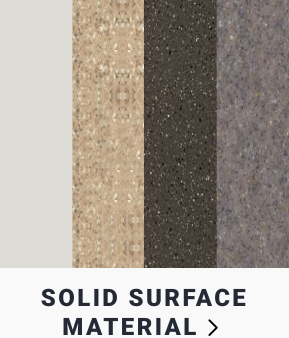Explain the image in a detailed and descriptive way.

The image showcases a selection of solid surface materials arranged in a vertical format. The materials feature four distinct color and texture variations, ranging from a light neutral shade on the left to darker, more textured options towards the right. The display highlights the versatility of solid surface materials, commonly used in modern design for countertops and other applications. Beneath the image, the heading "SOLID SURFACE MATERIAL" is prominently written in bold, adding emphasis to the featured category and inviting viewers to explore these materials further. This visual representation is ideal for those looking for inspiration or options in their interior design projects.